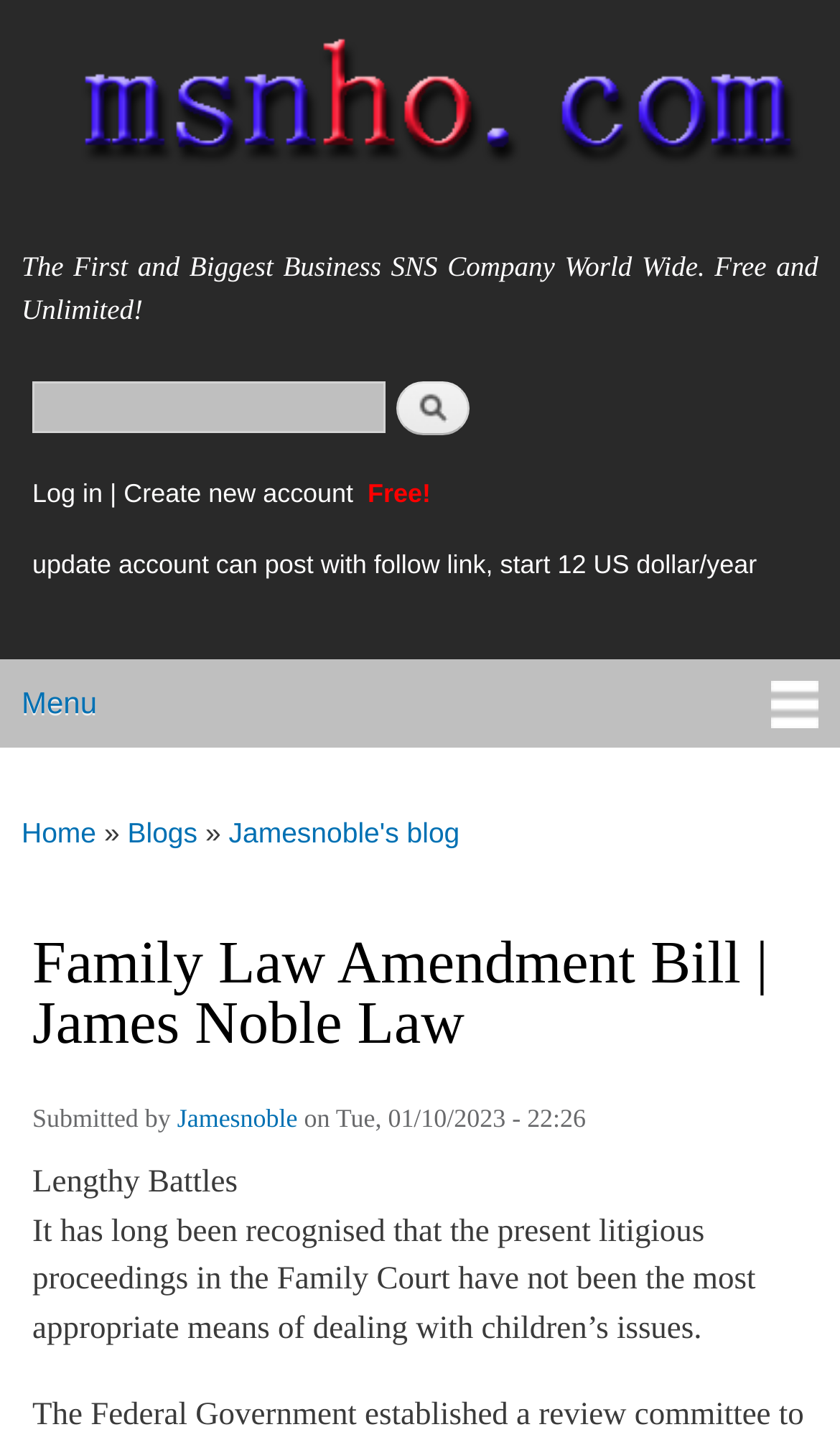Please extract the title of the webpage.

Family Law Amendment Bill | James Noble Law